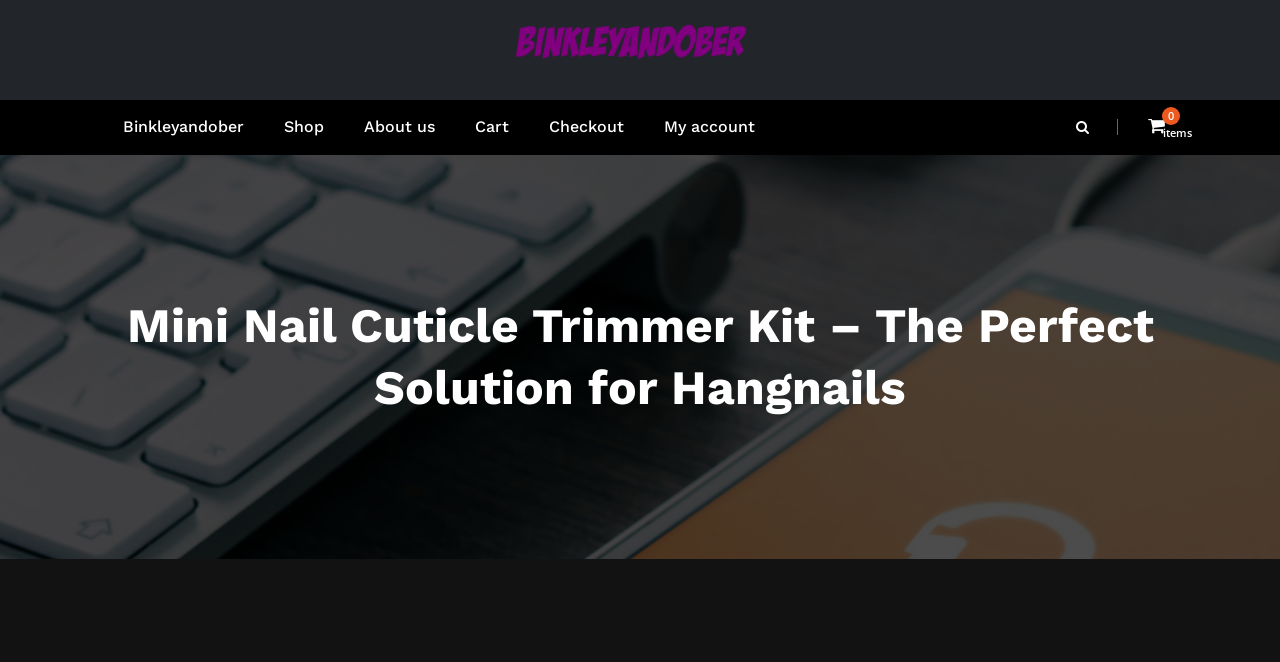Given the element description, predict the bounding box coordinates in the format (top-left x, top-left y, bottom-right x, bottom-right y), using floating point numbers between 0 and 1: My account

[0.503, 0.151, 0.605, 0.233]